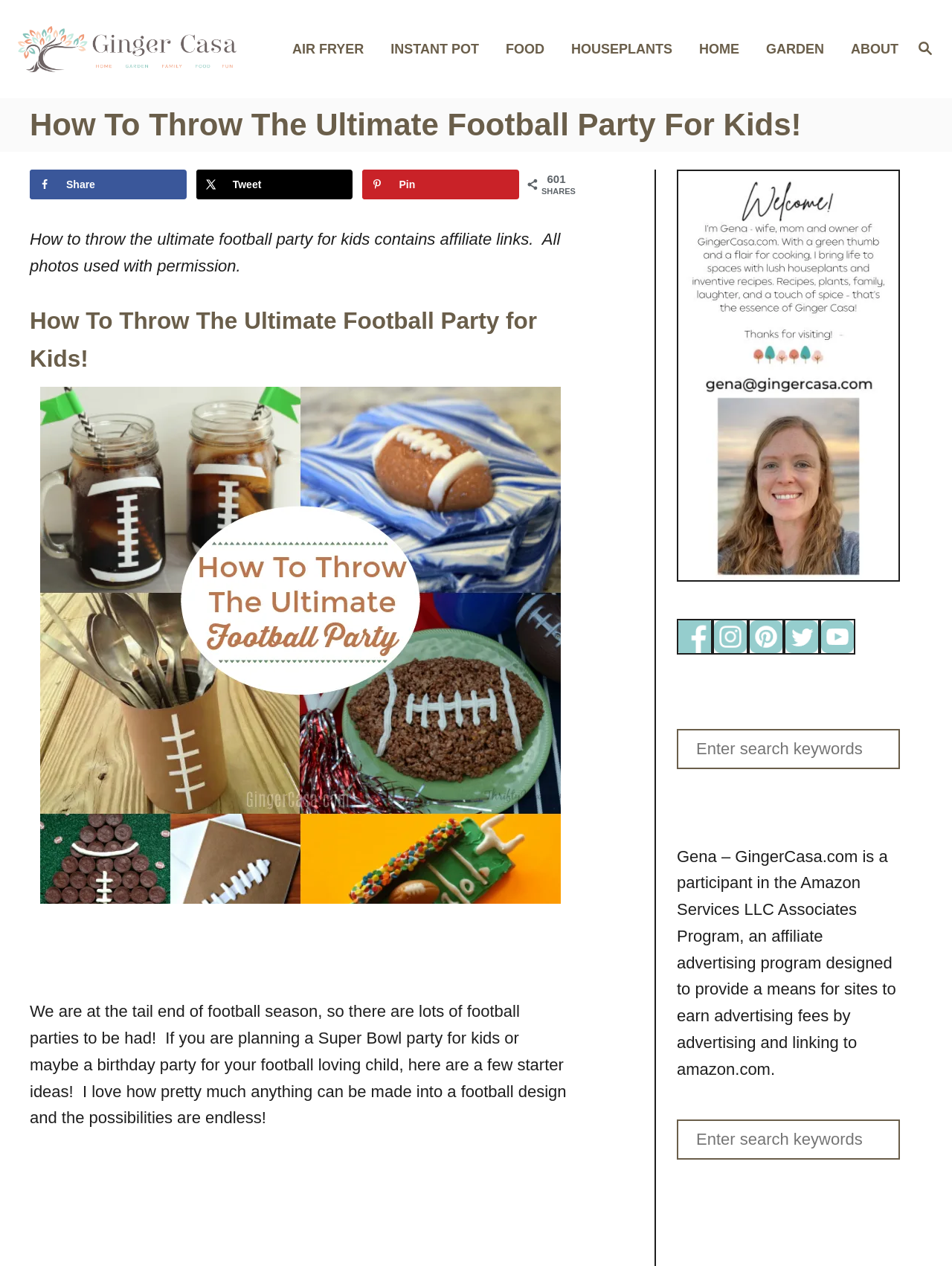Identify the bounding box coordinates of the region that should be clicked to execute the following instruction: "Save to Pinterest".

[0.381, 0.134, 0.545, 0.157]